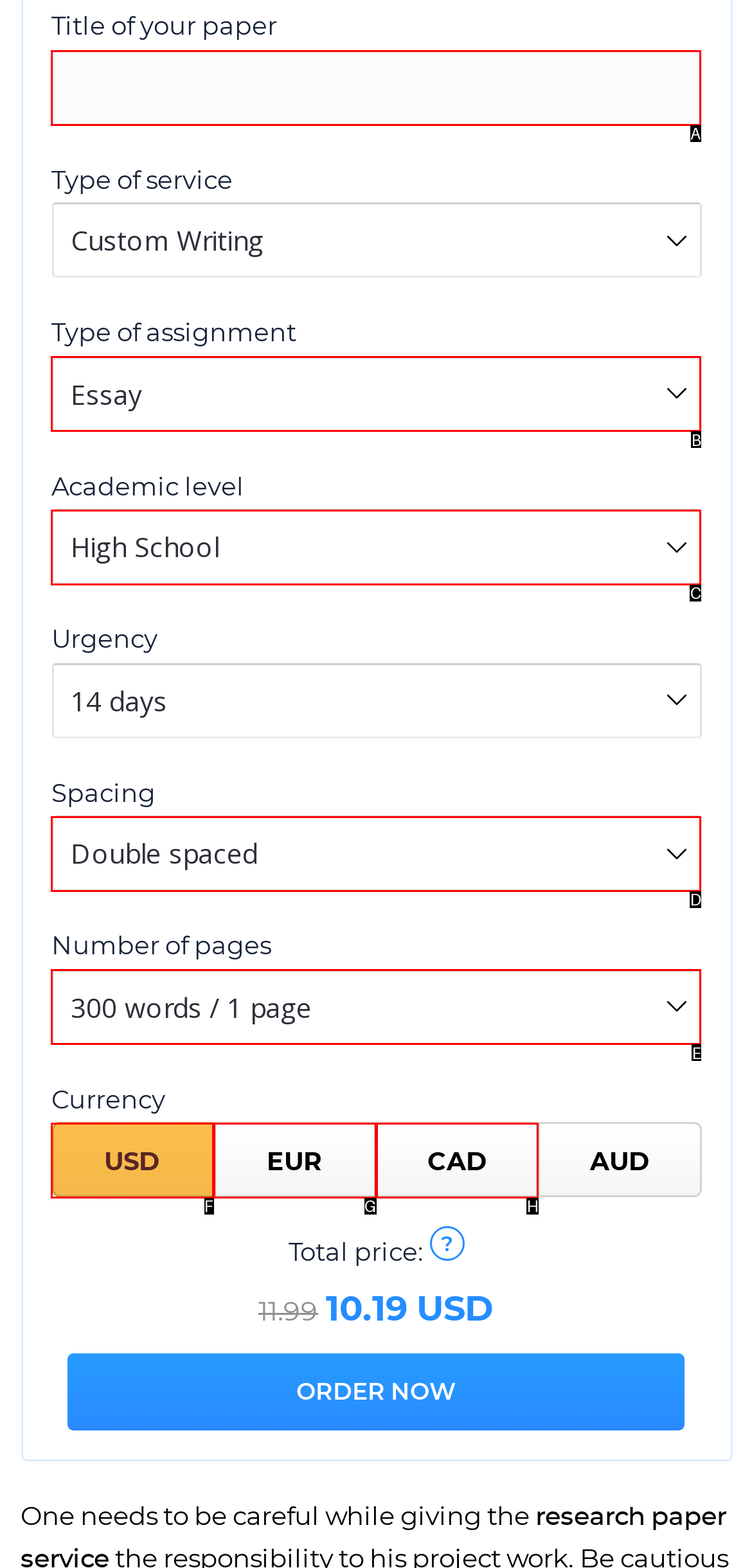Select the letter of the option that should be clicked to achieve the specified task: visit NECAT center. Respond with just the letter.

None